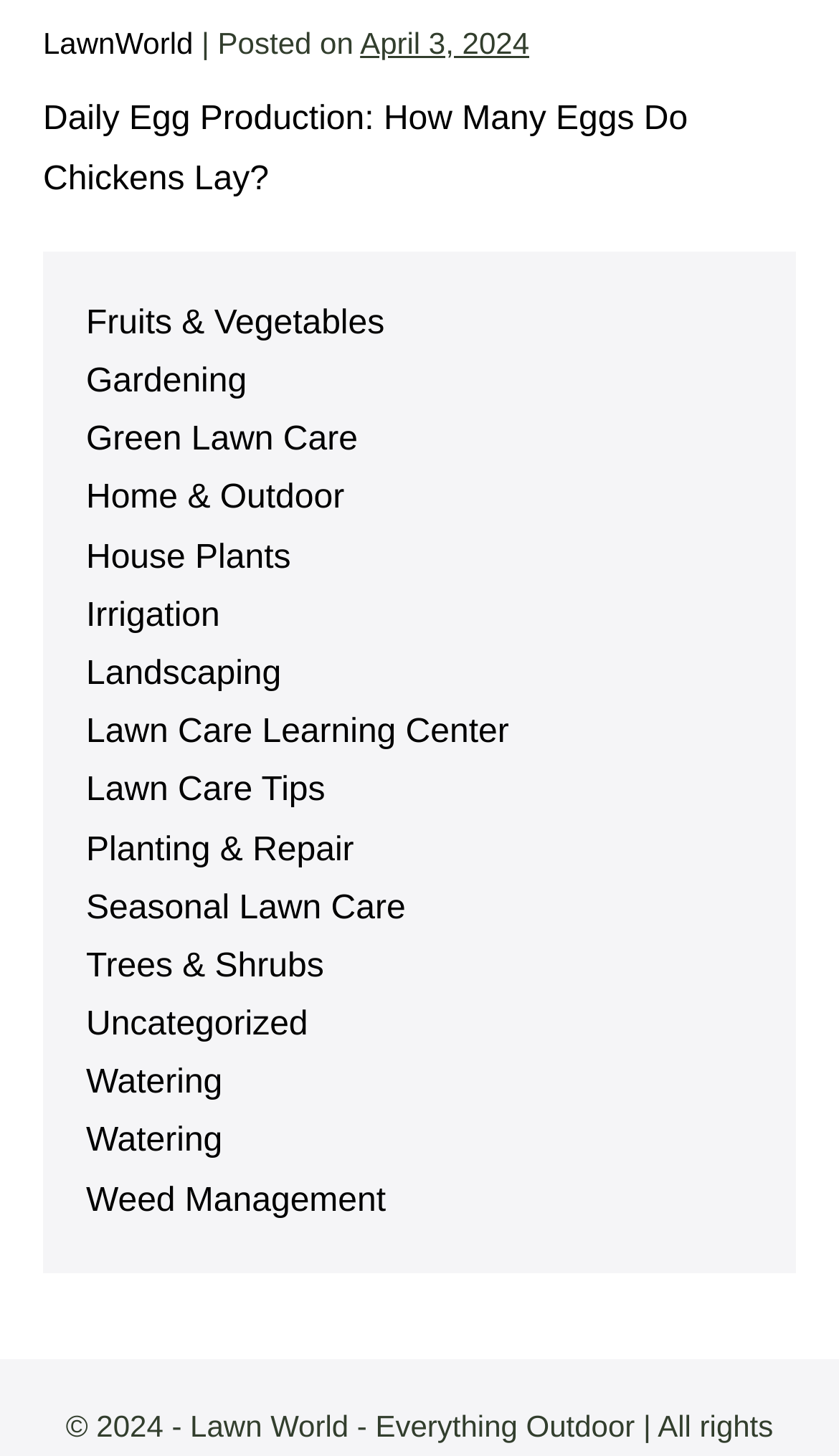Find the bounding box coordinates of the element to click in order to complete this instruction: "Click on 'LawnWorld'". The bounding box coordinates must be four float numbers between 0 and 1, denoted as [left, top, right, bottom].

[0.051, 0.017, 0.23, 0.041]